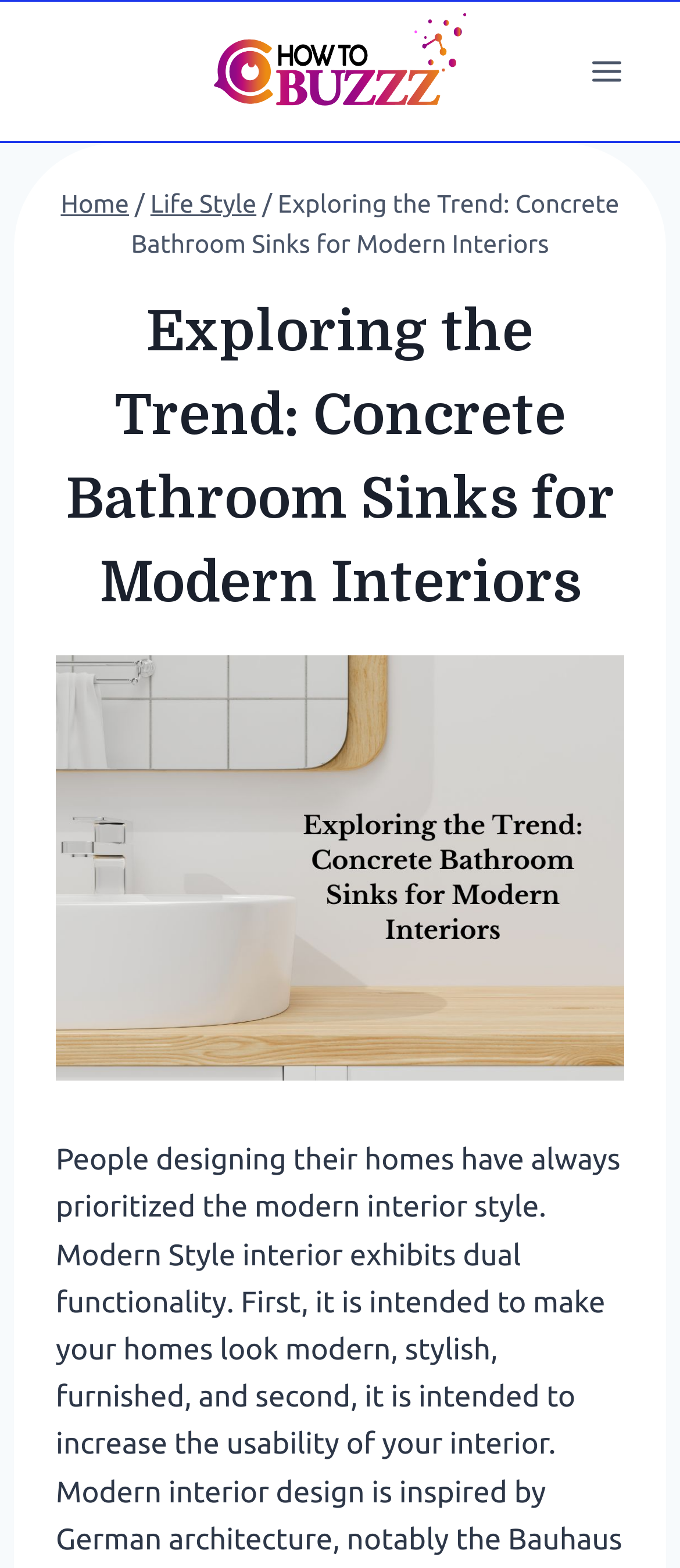What is the current page in the breadcrumb navigation?
Please provide a detailed and thorough answer to the question.

The current page in the breadcrumb navigation is 'Exploring the Trend: Concrete Bathroom Sinks for Modern Interiors' which is a link element located in the navigation section, with a bounding box of [0.221, 0.121, 0.377, 0.139].